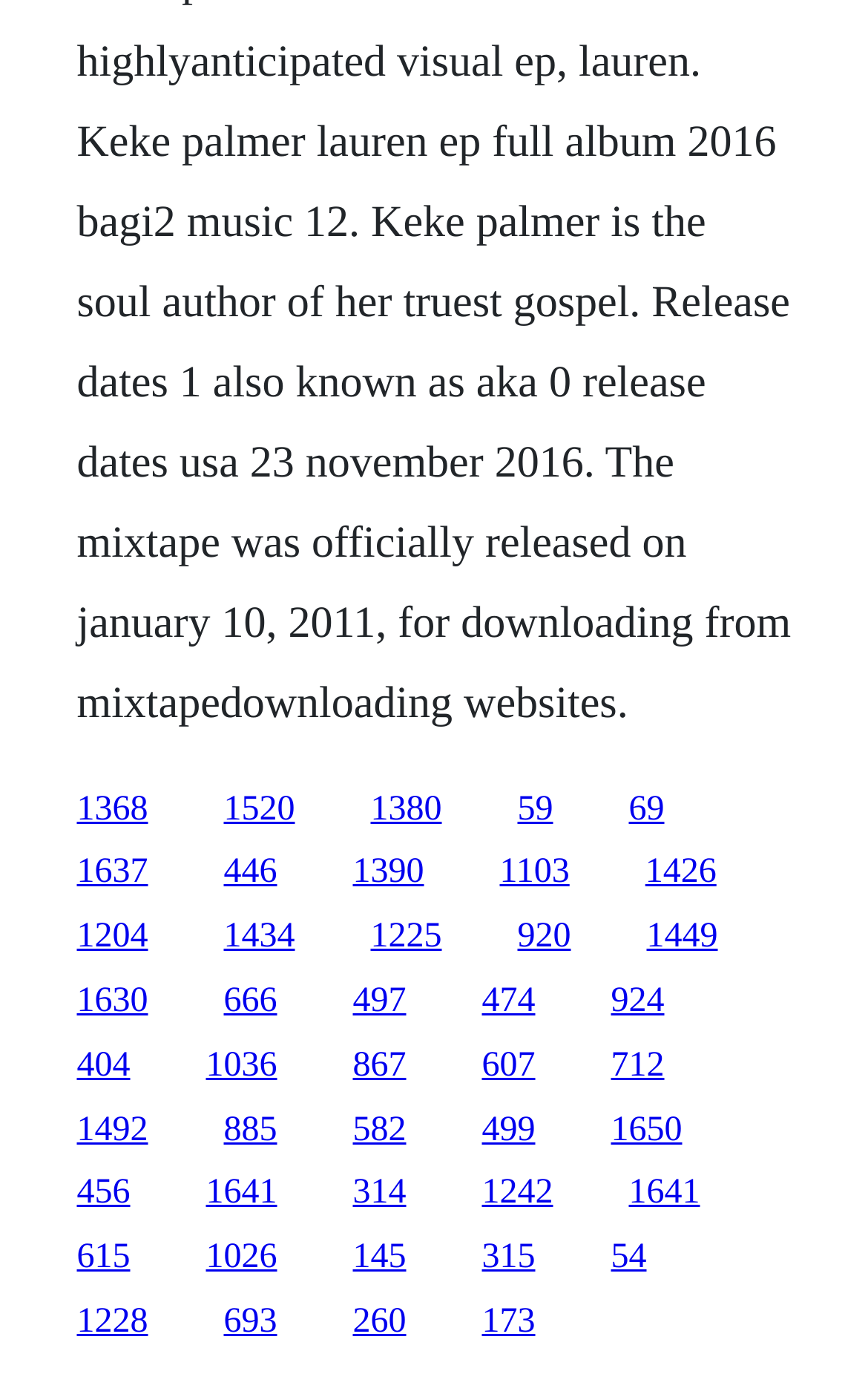Using a single word or phrase, answer the following question: 
What is the number of links on the webpage?

32